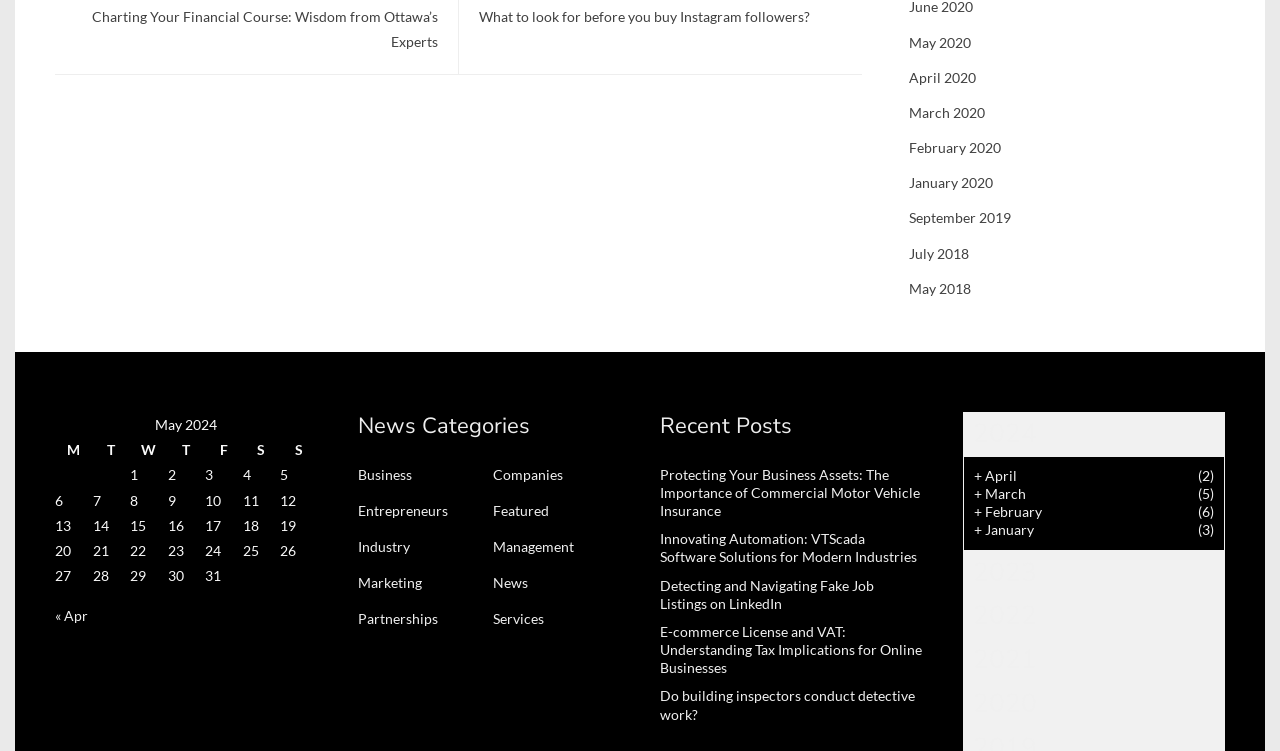Identify the bounding box coordinates of the clickable region necessary to fulfill the following instruction: "Select May 2024". The bounding box coordinates should be four float numbers between 0 and 1, i.e., [left, top, right, bottom].

[0.043, 0.549, 0.248, 0.783]